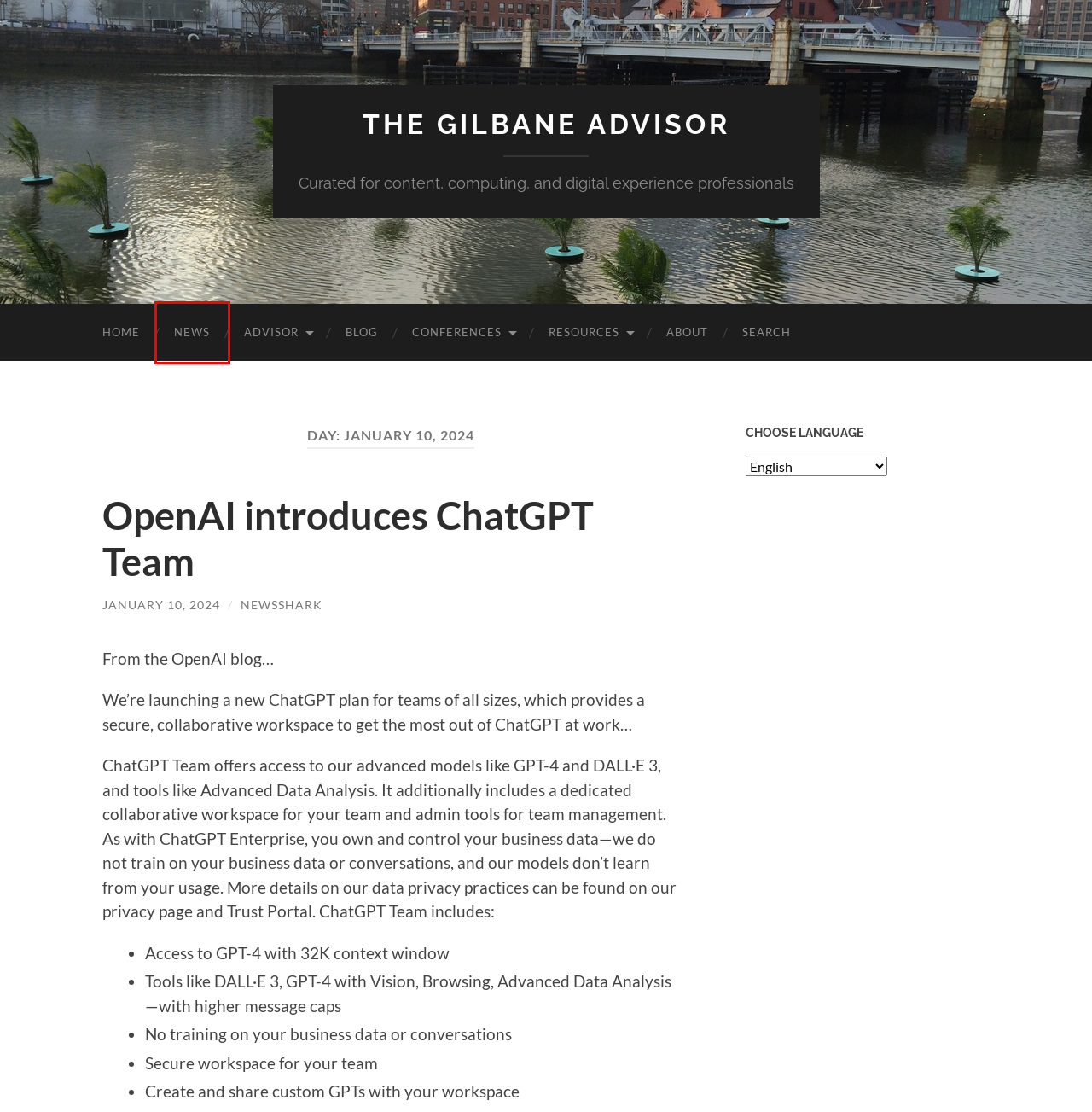Look at the given screenshot of a webpage with a red rectangle bounding box around a UI element. Pick the description that best matches the new webpage after clicking the element highlighted. The descriptions are:
A. What's new Gilbane Conference and Advisor
B. Gilbane conferences | gilbane.com
C. Gilbane Resources
D. Content technology news Archives | The Gilbane Advisor
E. About Gilbane | Gilbane Group | Gilbane Conference
F. OpenAI introduces ChatGPT Team
G. Blog
H. Gilbane Advisor

D